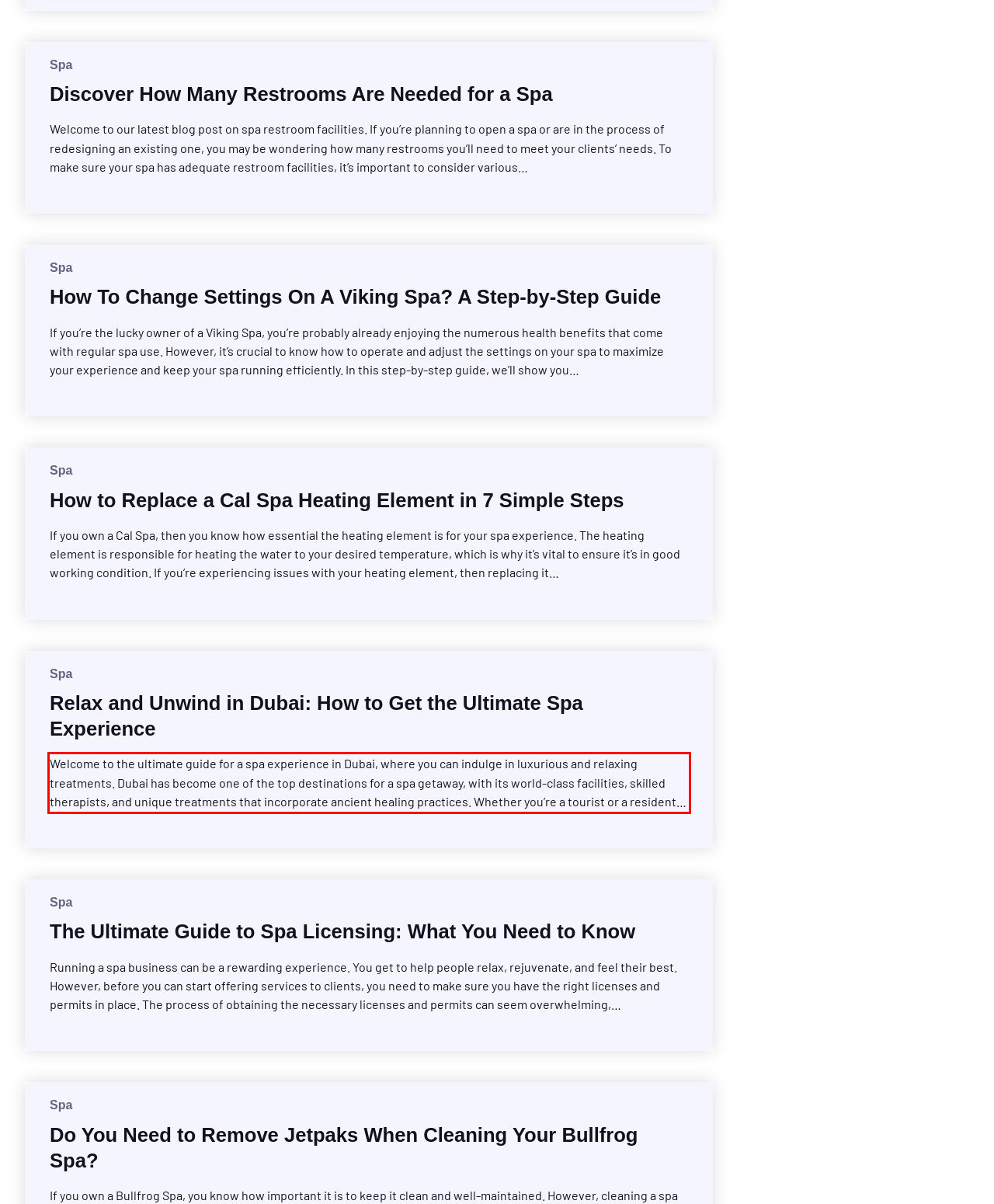Please use OCR to extract the text content from the red bounding box in the provided webpage screenshot.

Welcome to the ultimate guide for a spa experience in Dubai, where you can indulge in luxurious and relaxing treatments. Dubai has become one of the top destinations for a spa getaway, with its world-class facilities, skilled therapists, and unique treatments that incorporate ancient healing practices. Whether you’re a tourist or a resident, there are…